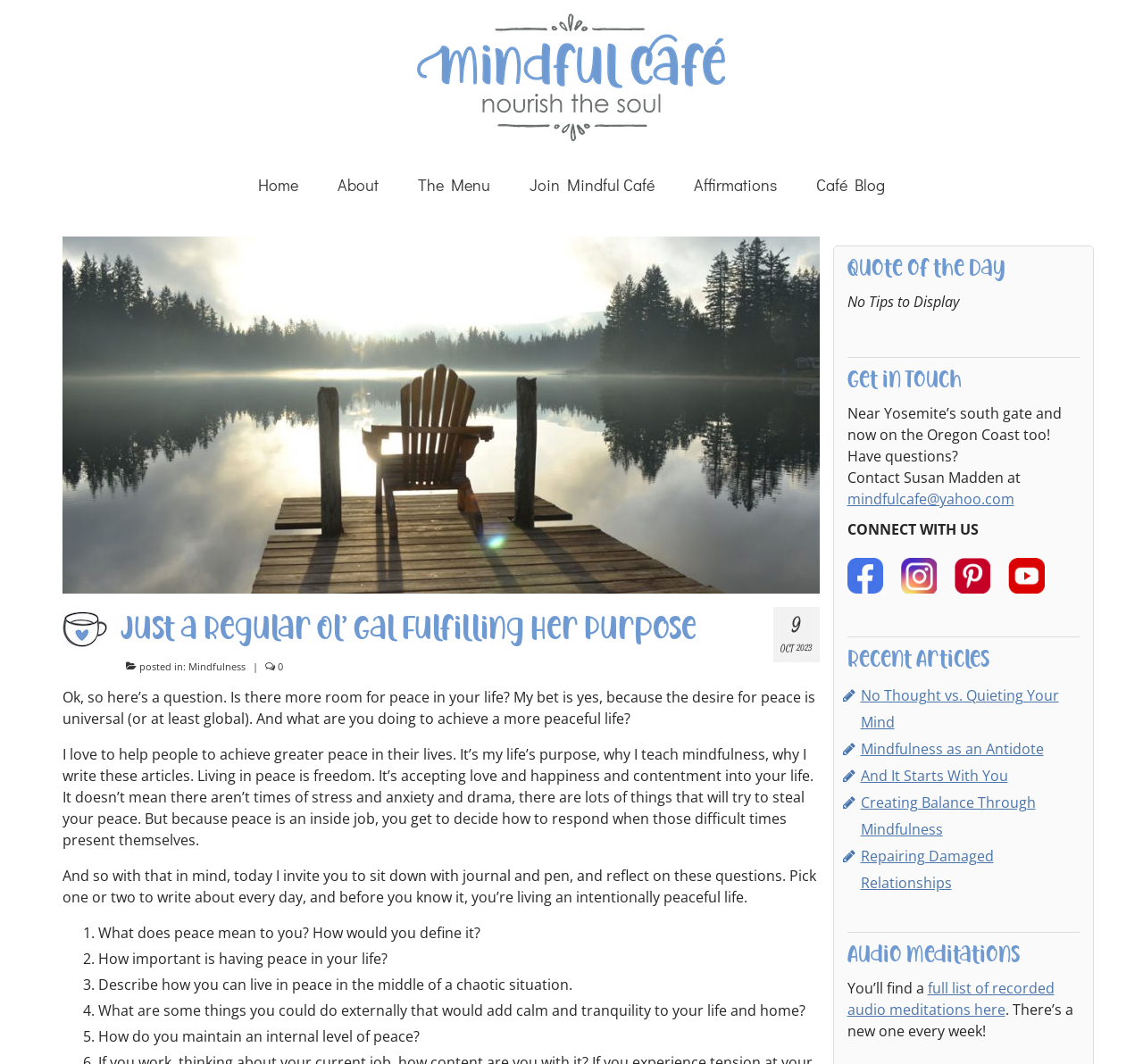Show the bounding box coordinates of the region that should be clicked to follow the instruction: "Listen to the audio meditations."

[0.741, 0.885, 0.945, 0.91]